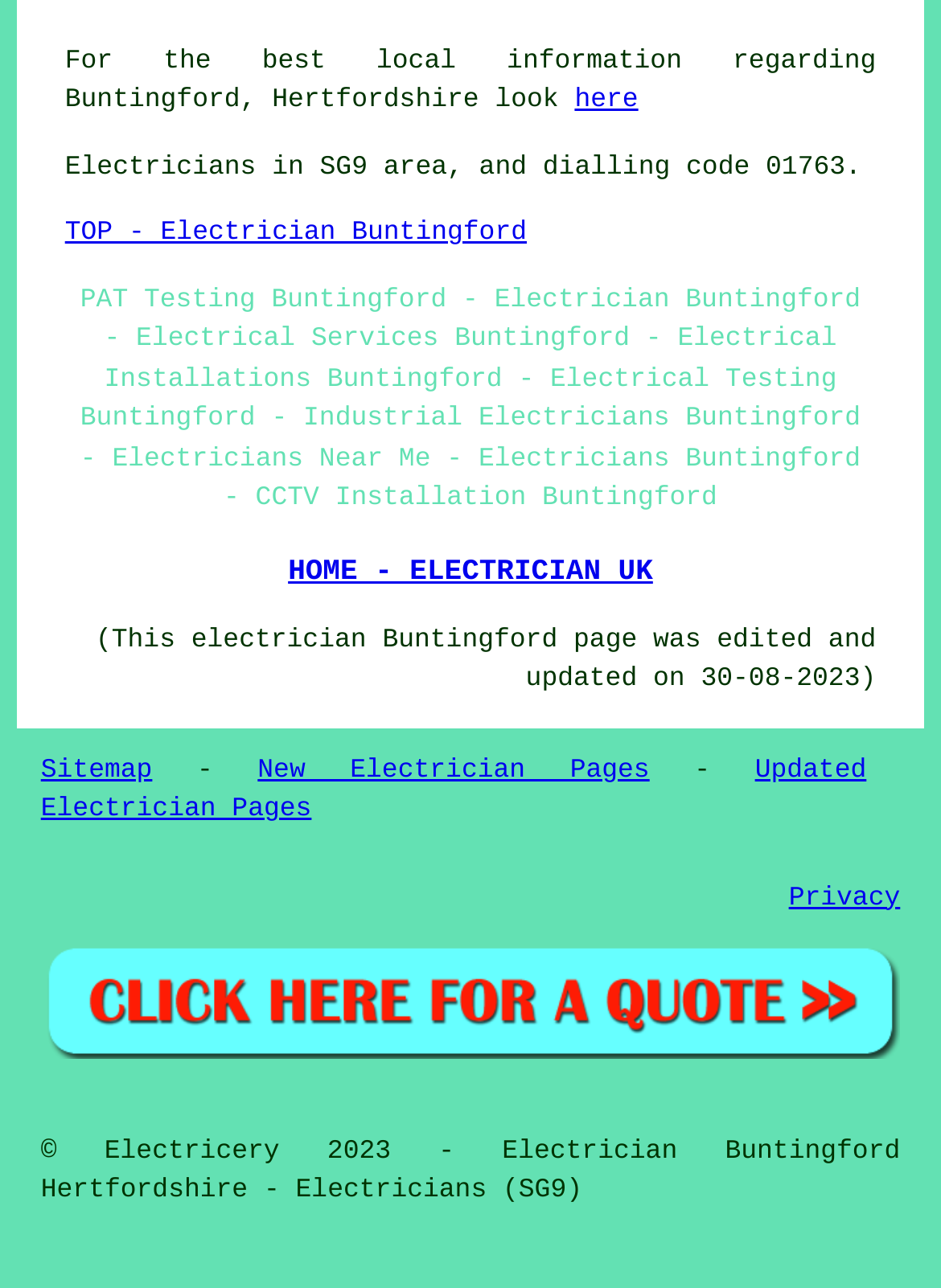What is the area code for Buntingford?
Please respond to the question thoroughly and include all relevant details.

The area code for Buntingford can be found in the text 'Electricians in SG9 area, and dialling code 01763.' which is located near the top of the webpage.